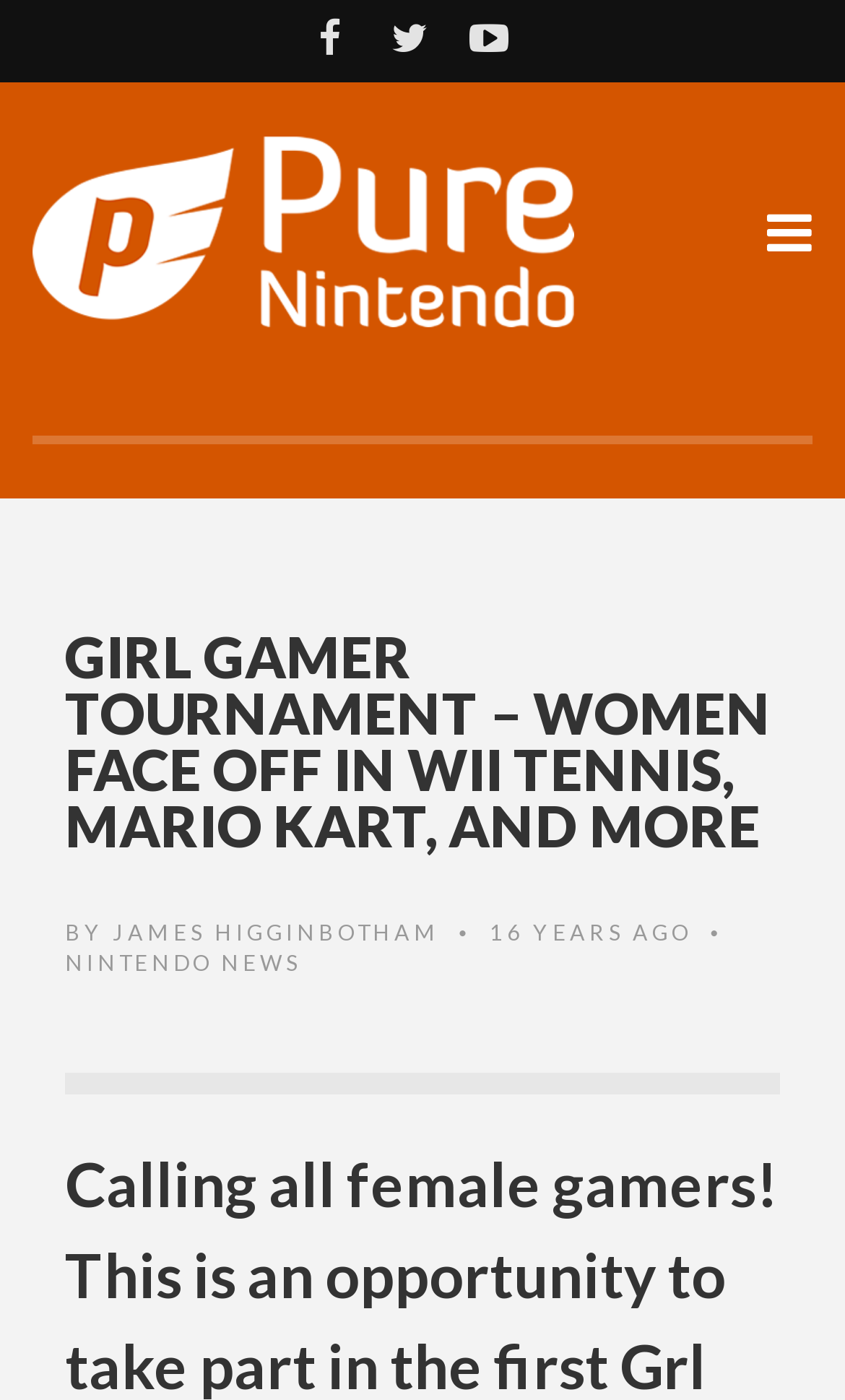Describe the webpage in detail, including text, images, and layout.

The webpage appears to be an article about the Girl Gamer Tournament, specifically highlighting an event where women will compete in Wii Tennis, Mario Kart, and other games. 

At the top left of the page, there is a logo of "Pure Nintendo" with a link to the website. Below the logo, there are three social media links, represented by icons, aligned horizontally. 

The main heading of the article, "GIRL GAMER TOURNAMENT – WOMEN FACE OFF IN WII TENNIS, MARIO KART, AND MORE", is prominently displayed in the middle of the page. 

Below the main heading, there is a byline that reads "BY JAMES HIGGINBOTHAM", followed by a separator and the text "16 YEARS AGO". On the same line, there is a link to "NINTENDO NEWS" on the left side. 

At the top right of the page, there is another social media link, represented by an icon.